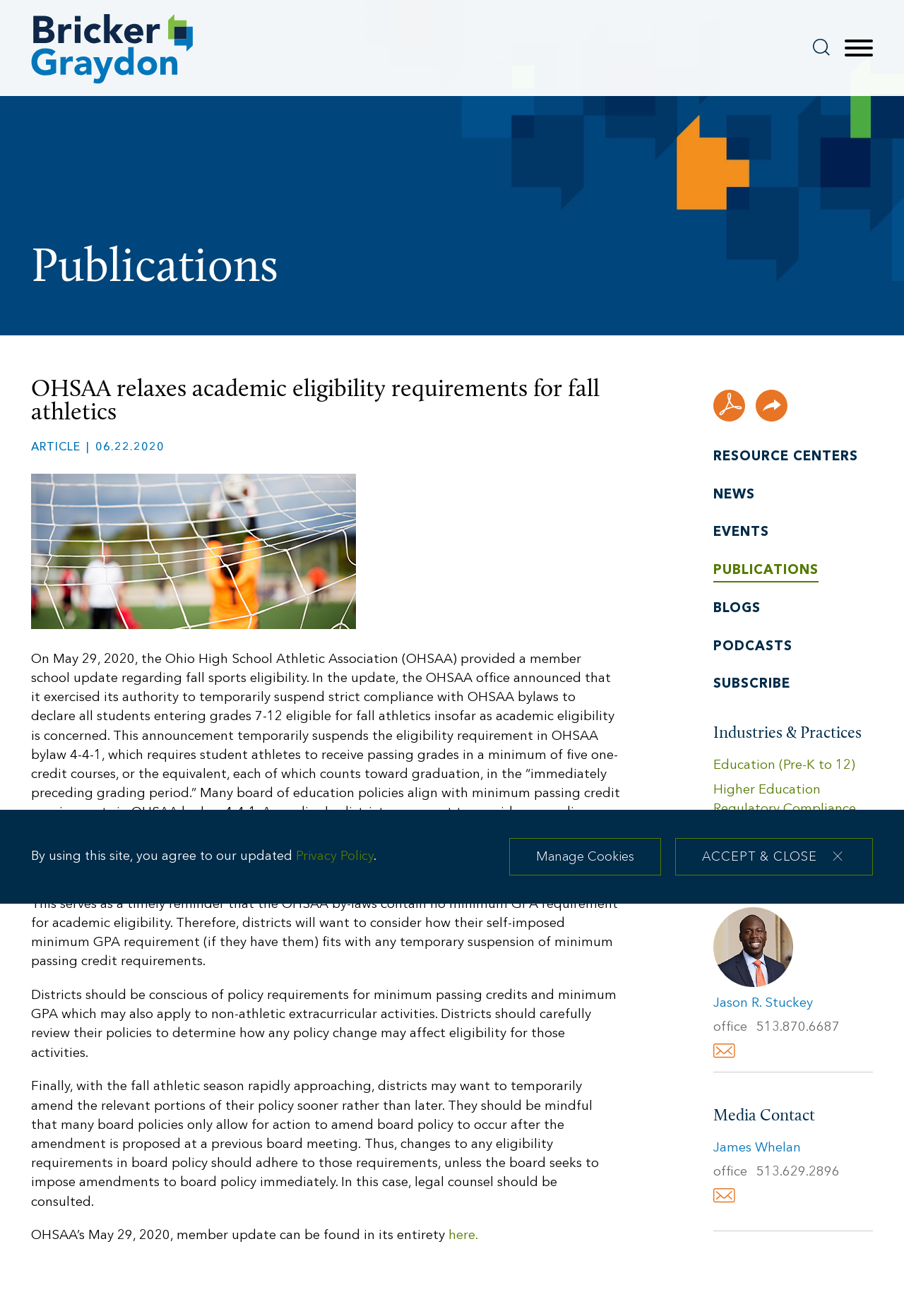Identify the bounding box coordinates of the clickable region to carry out the given instruction: "Click the 'Search' button".

[0.899, 0.03, 0.918, 0.042]